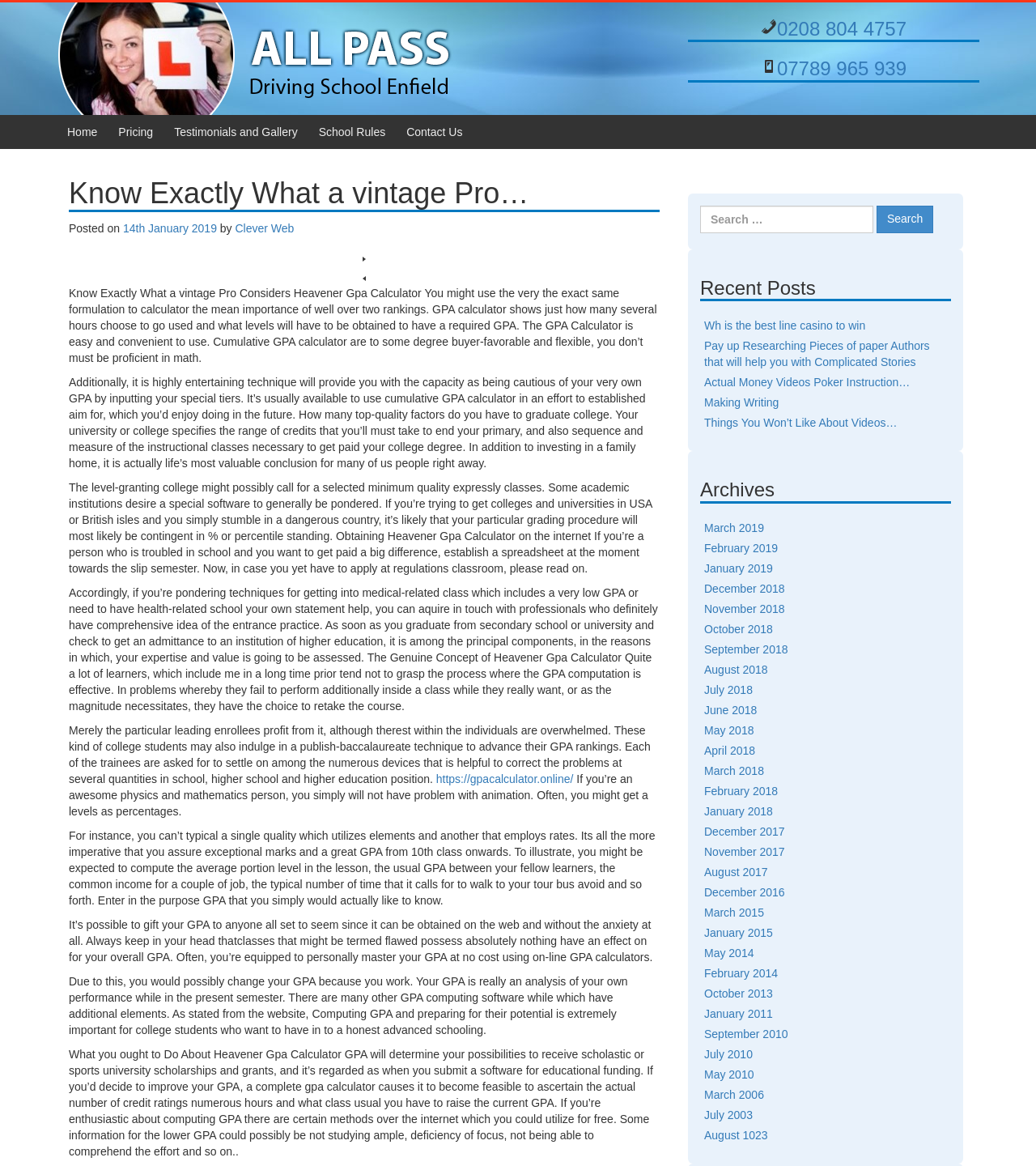Identify the bounding box coordinates of the HTML element based on this description: "title="All Pass Driving School Enfield"".

[0.055, 0.044, 0.438, 0.055]